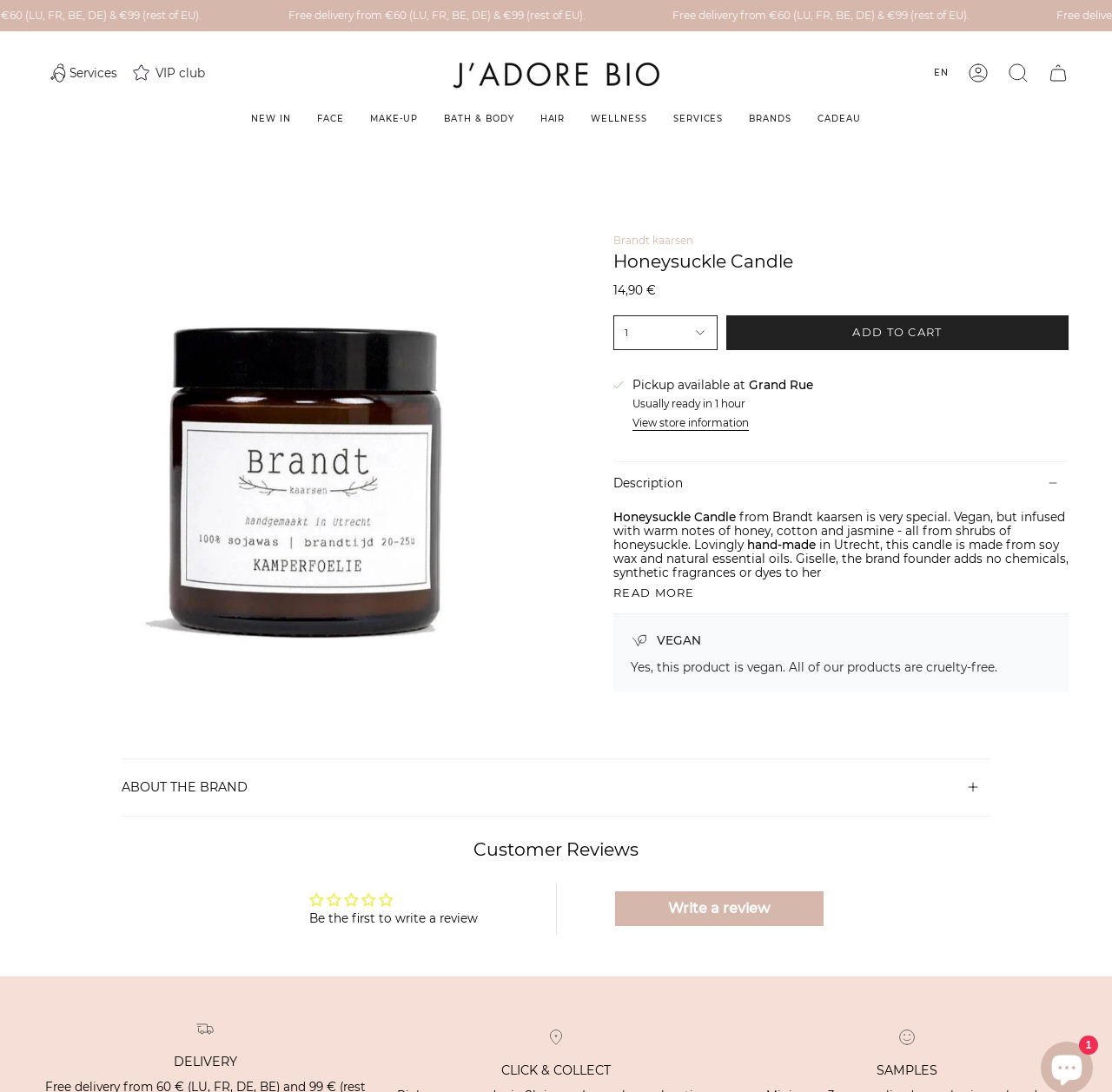Answer the question with a single word or phrase: 
Where is the Honeysuckle Candle made?

Utrecht